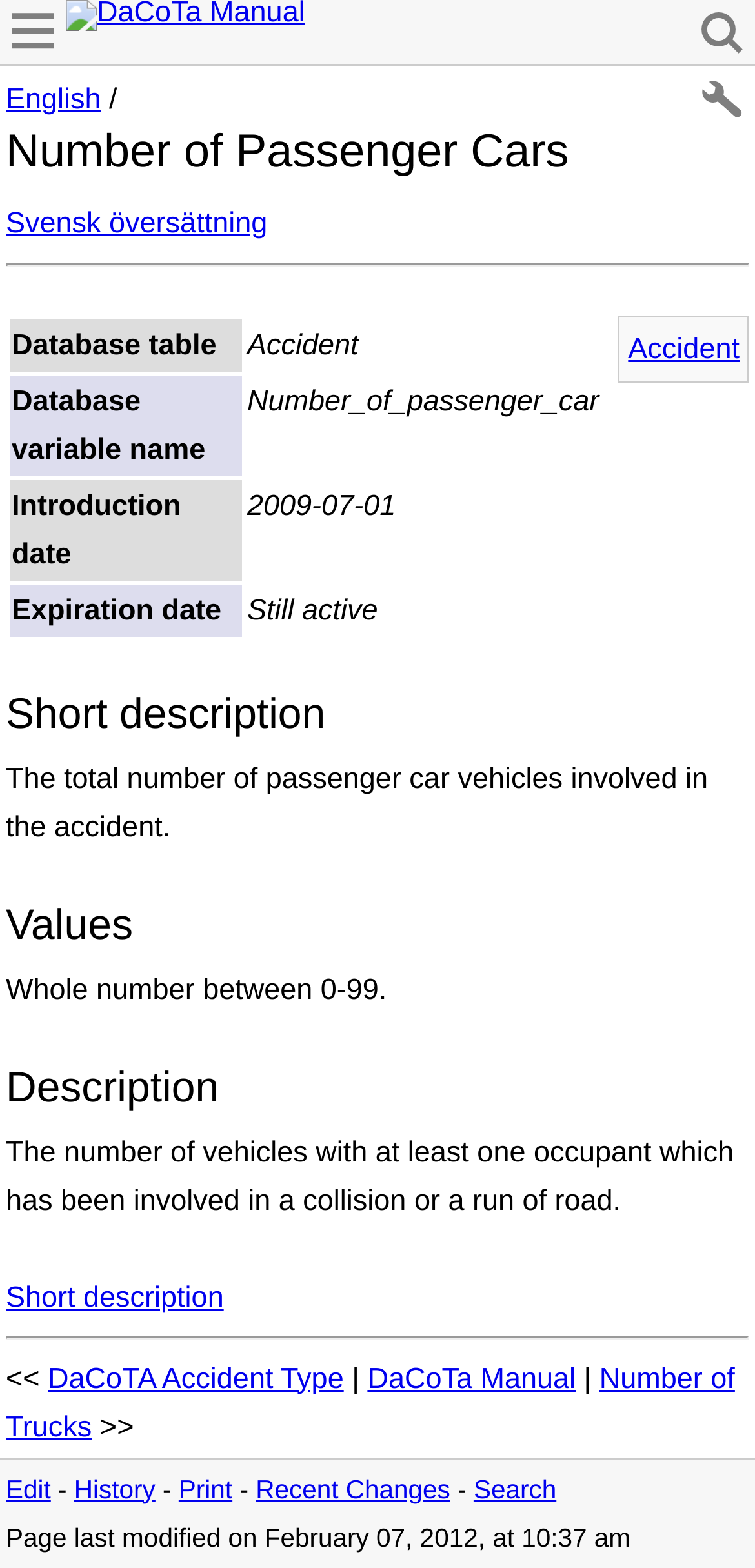Show me the bounding box coordinates of the clickable region to achieve the task as per the instruction: "Search for related information".

[0.627, 0.94, 0.737, 0.959]